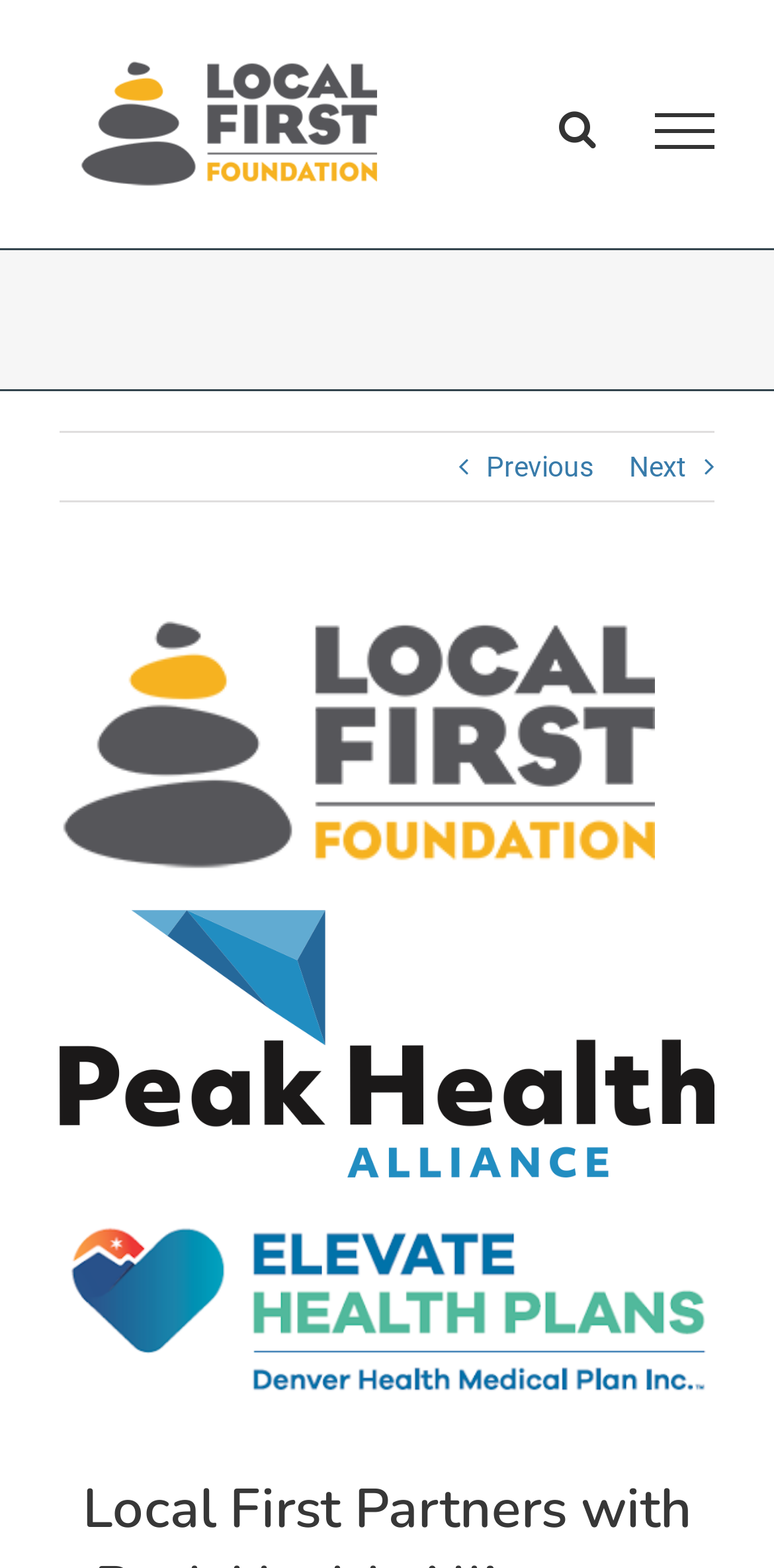Given the description "aria-label="Toggle Menu"", provide the bounding box coordinates of the corresponding UI element.

[0.808, 0.072, 0.962, 0.095]